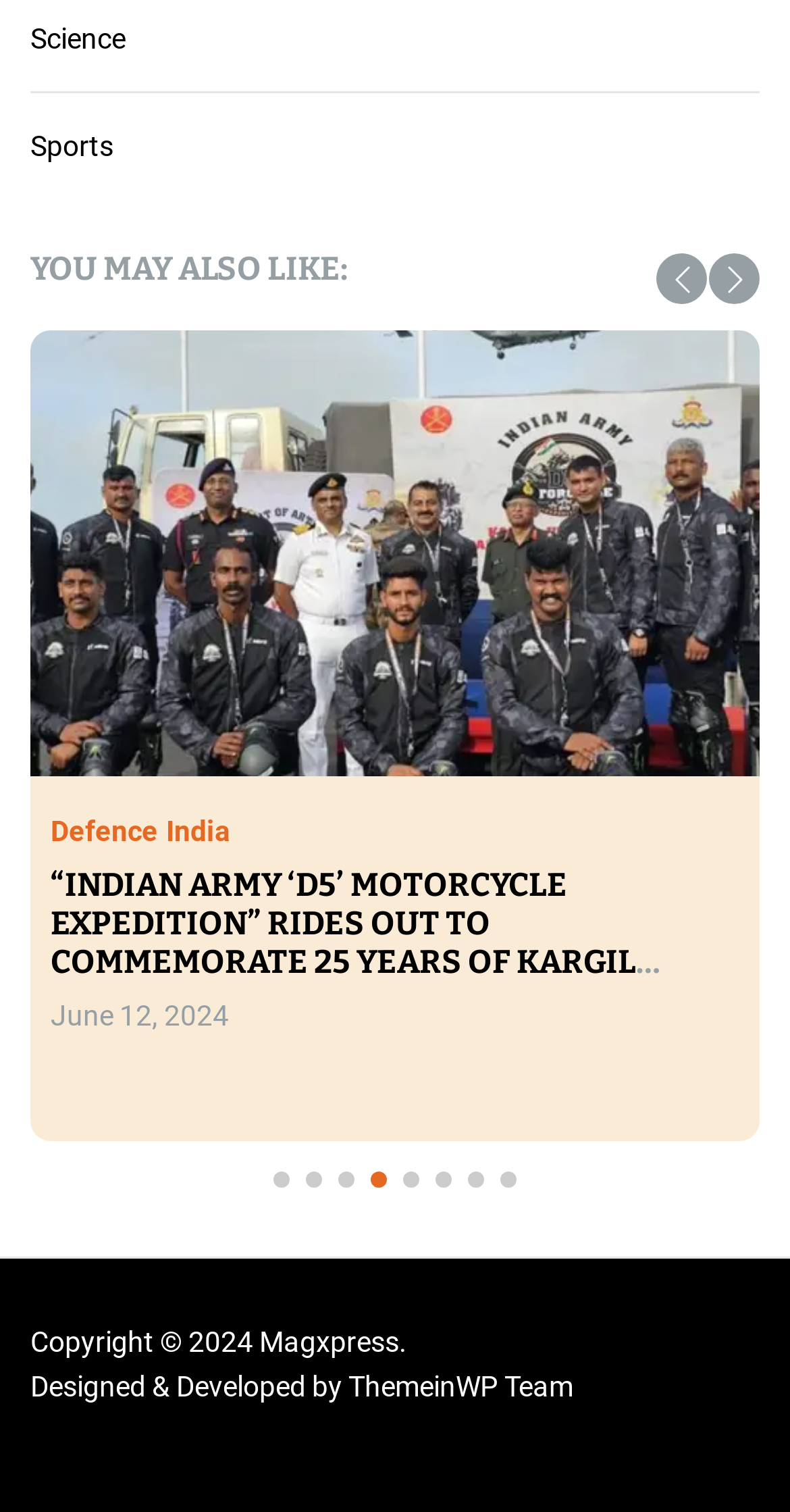Locate the bounding box coordinates of the clickable area to execute the instruction: "Click on the 'Agriculture' link". Provide the coordinates as four float numbers between 0 and 1, represented as [left, top, right, bottom].

[0.09, 0.566, 0.272, 0.584]